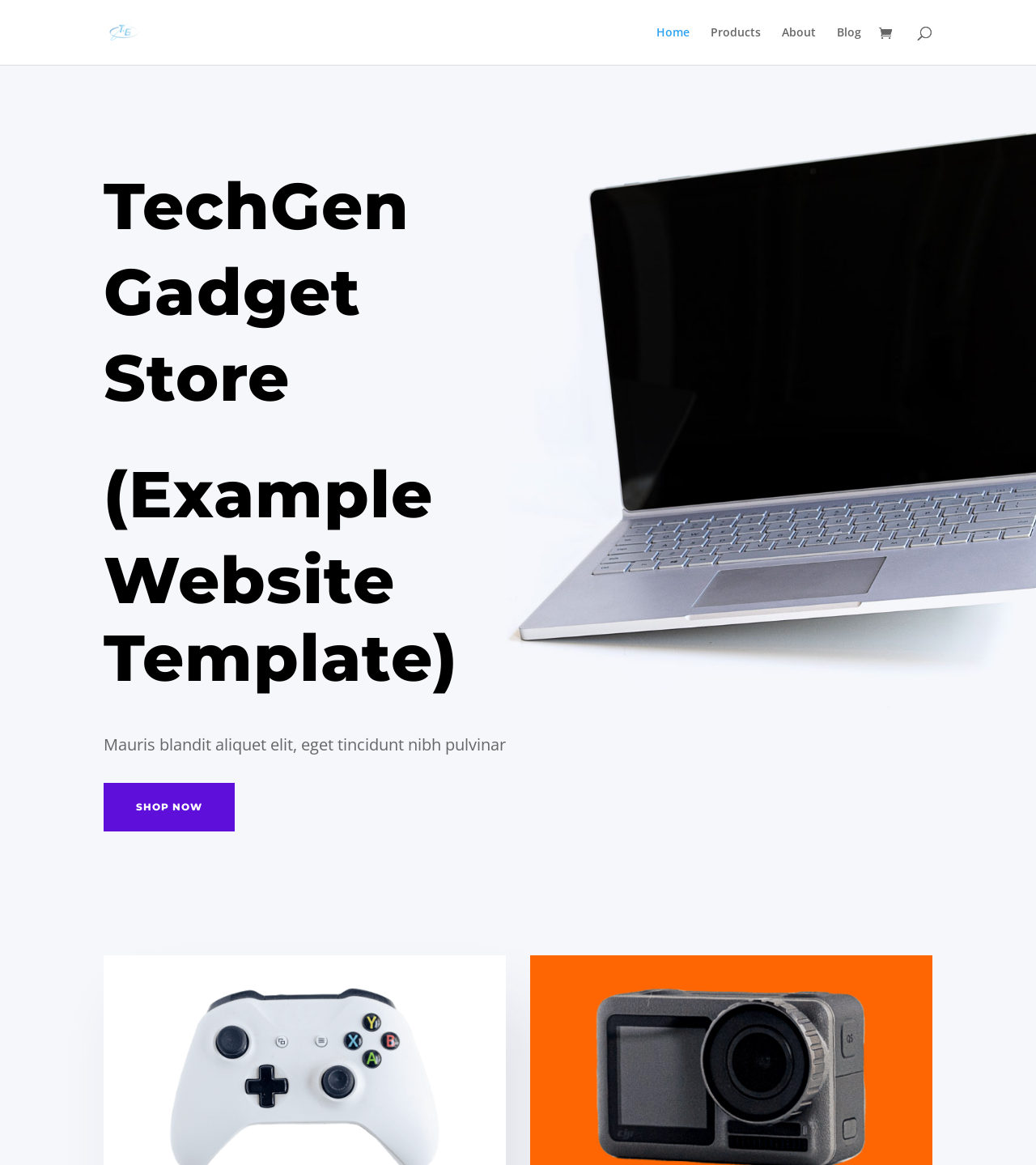What is the call-to-action button?
Using the visual information from the image, give a one-word or short-phrase answer.

SHOP NOW